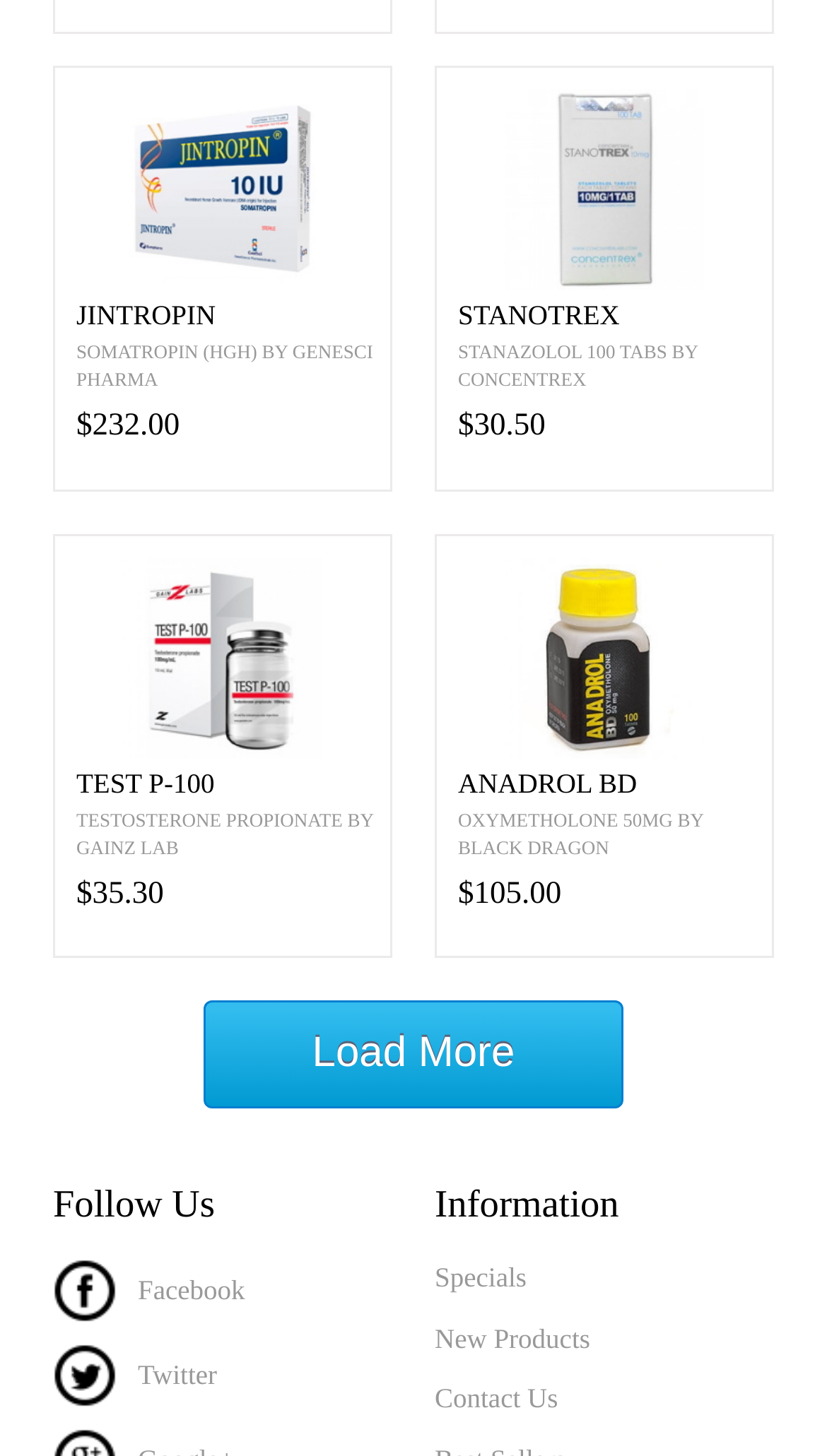Respond to the question below with a single word or phrase:
What is the name of the last product?

Anadrol BD